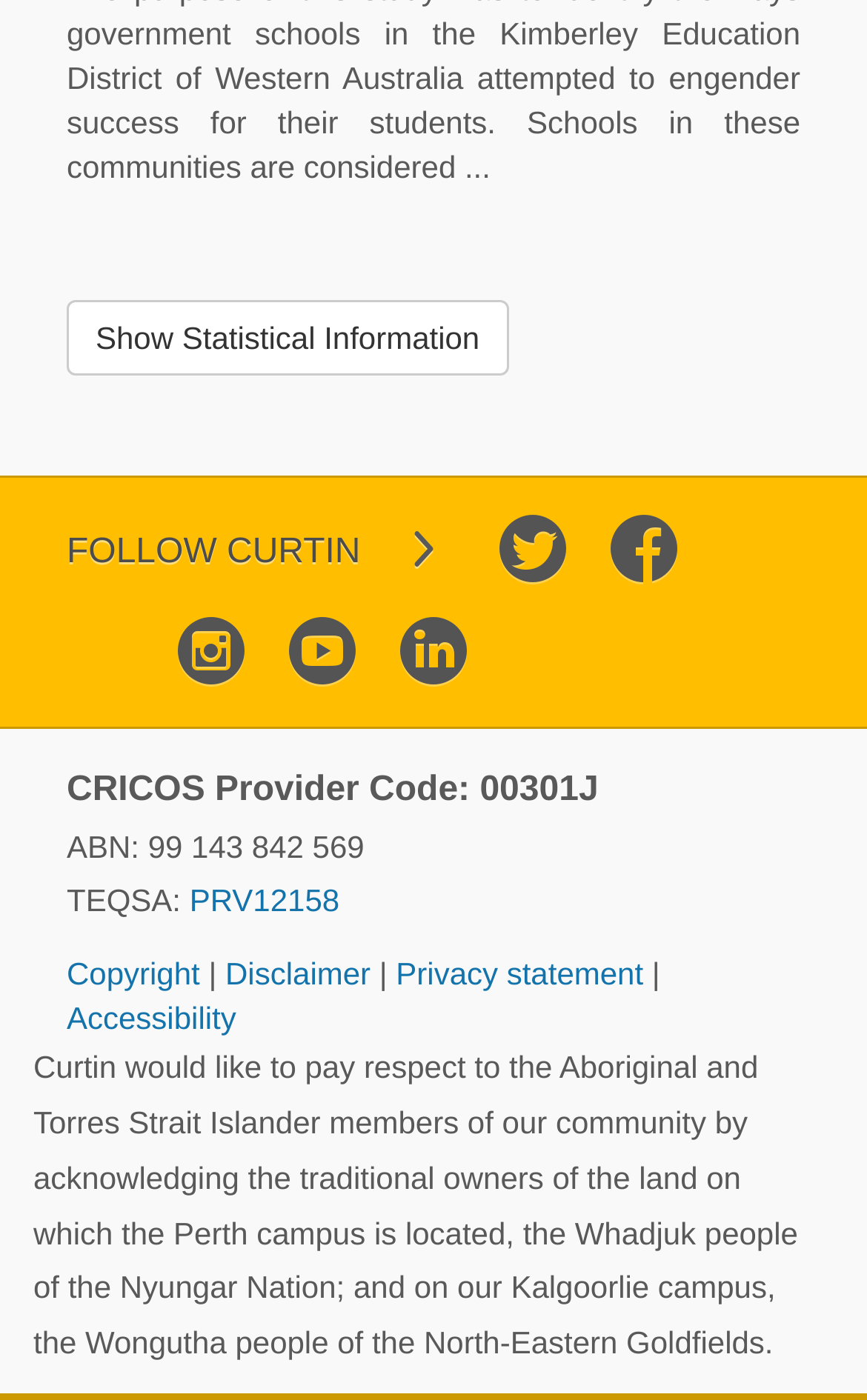What is the acknowledgement made by Curtin?
From the image, respond with a single word or phrase.

Respect to Aboriginal and Torres Strait Islander members